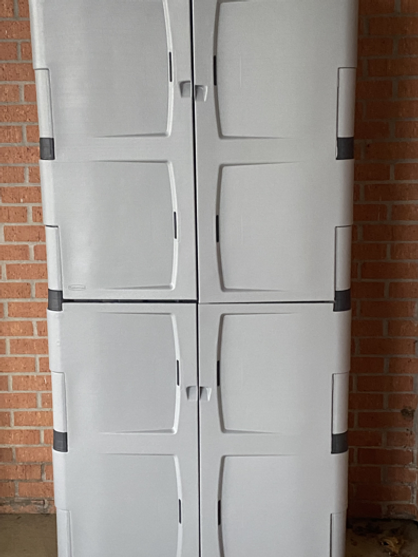Kindly respond to the following question with a single word or a brief phrase: 
How many doors does the storage unit have?

four